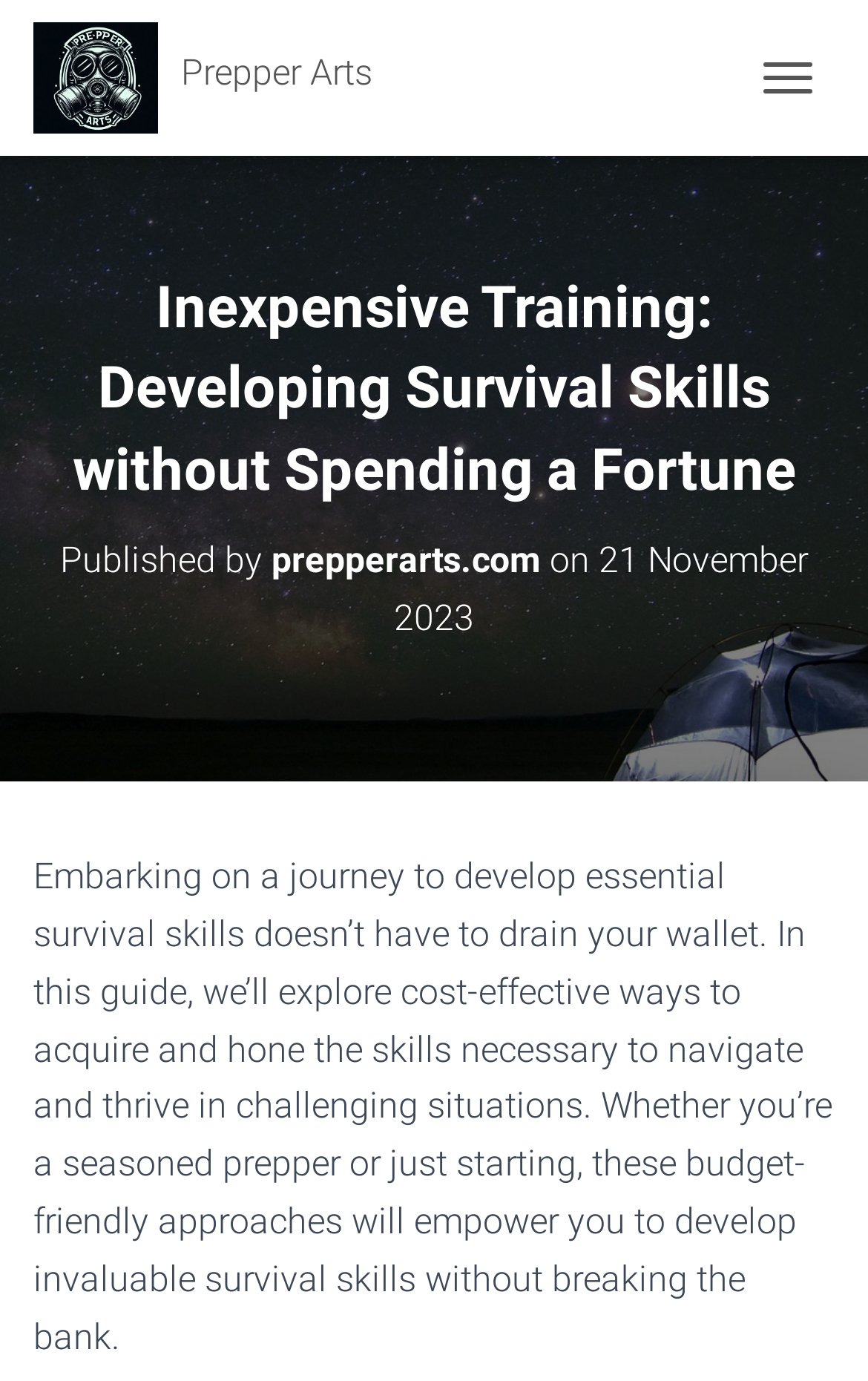Can you extract the primary headline text from the webpage?

Inexpensive Training: Developing Survival Skills without Spending a Fortune